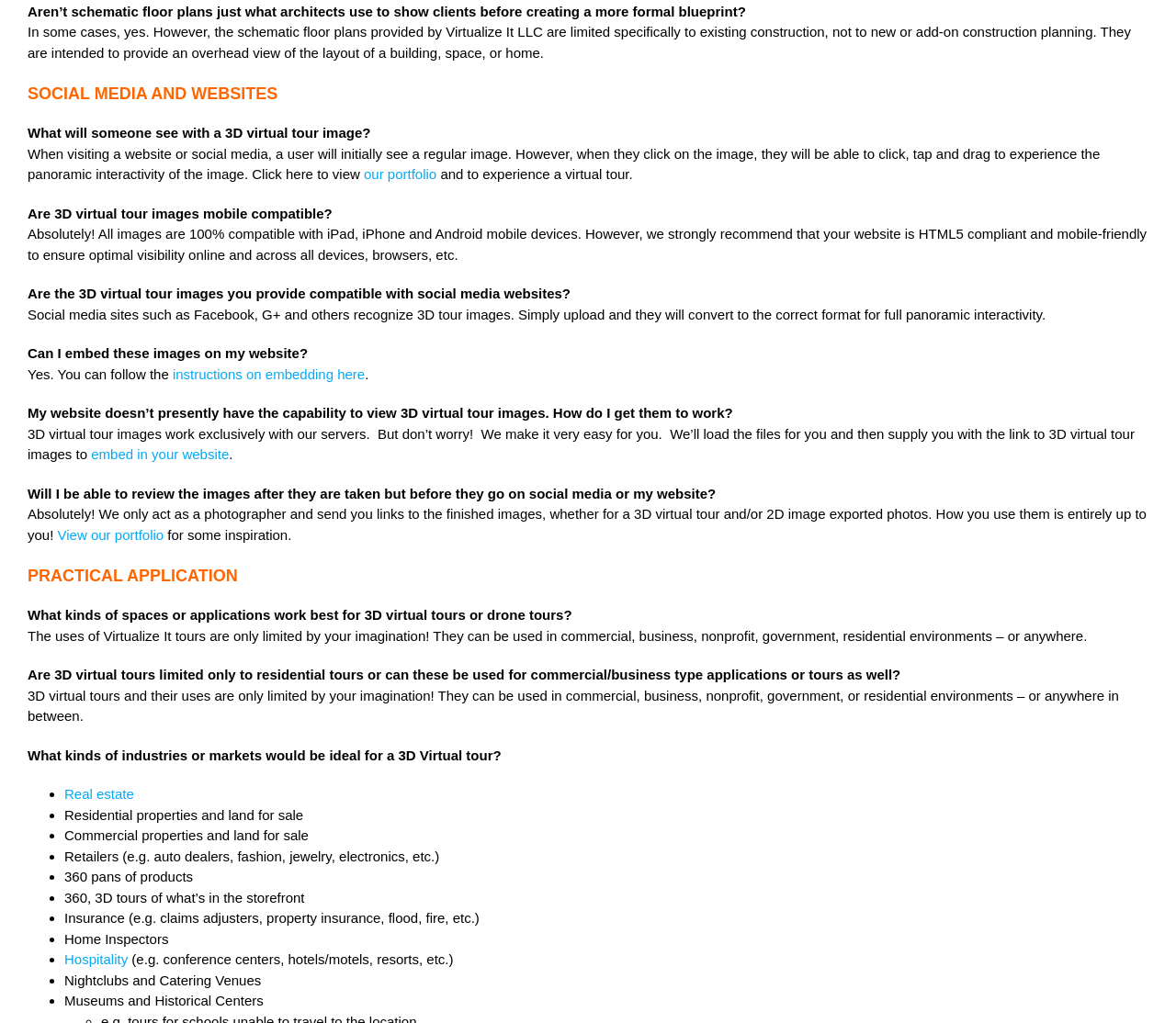Identify the bounding box coordinates of the part that should be clicked to carry out this instruction: "Click the link to view the instructions on embedding".

[0.147, 0.358, 0.31, 0.373]